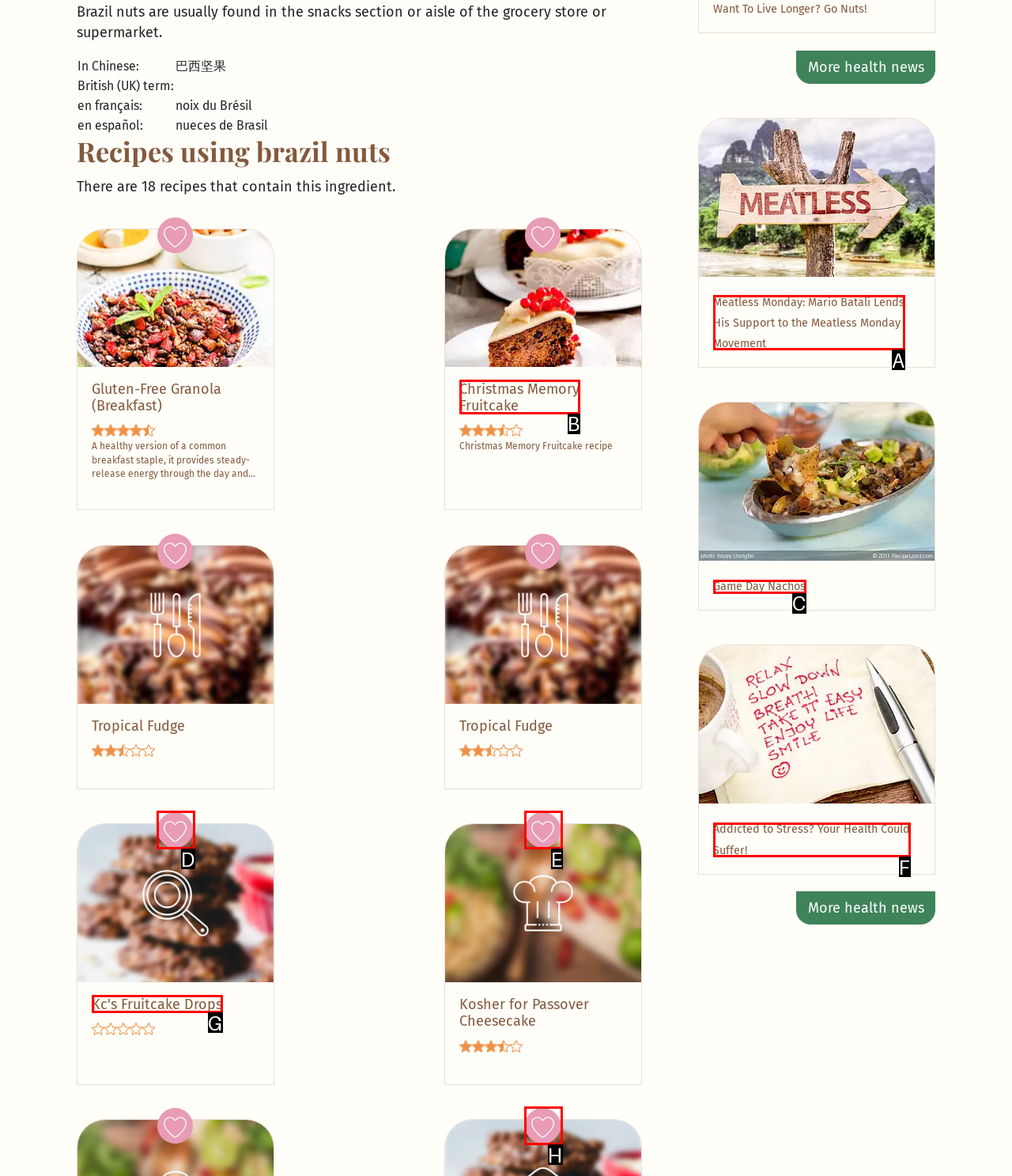Identify which lettered option completes the task: View Christmas Memory Fruitcake recipe. Provide the letter of the correct choice.

B